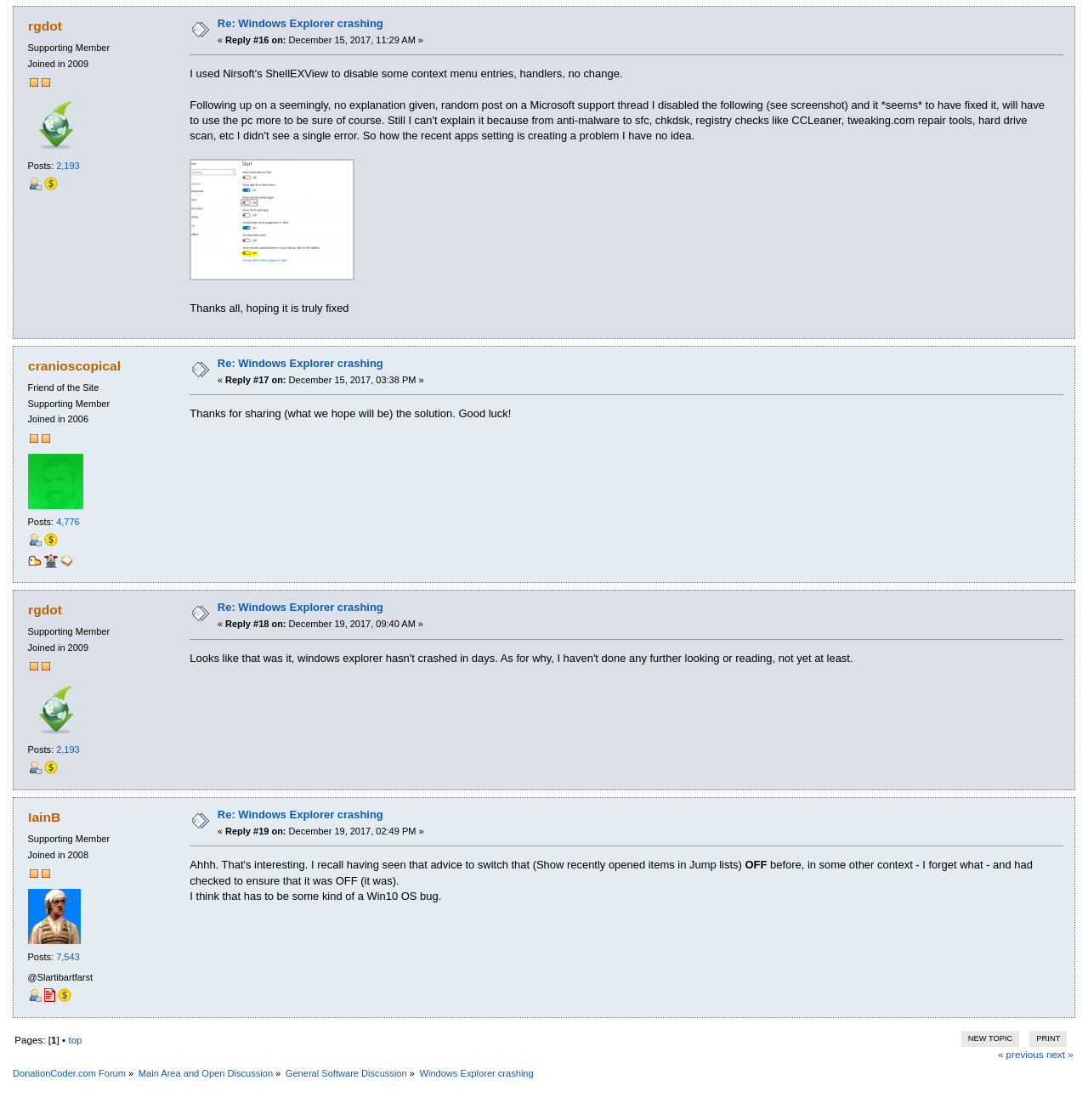Please answer the following question using a single word or phrase: What is the username of the first user?

rgdot